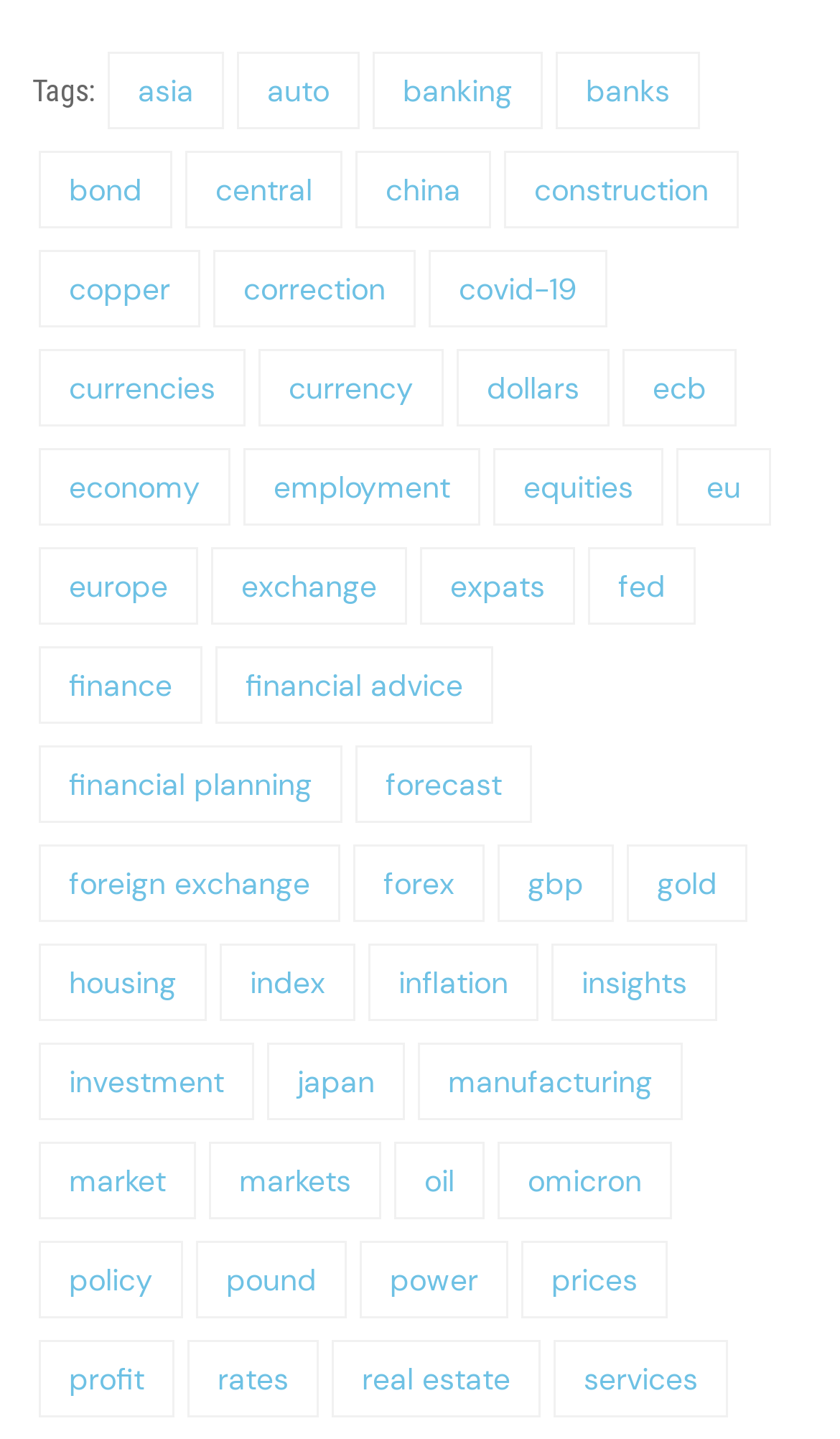Based on the element description insights, identify the bounding box coordinates for the UI element. The coordinates should be in the format (top-left x, top-left y, bottom-right x, bottom-right y) and within the 0 to 1 range.

[0.656, 0.655, 0.854, 0.709]